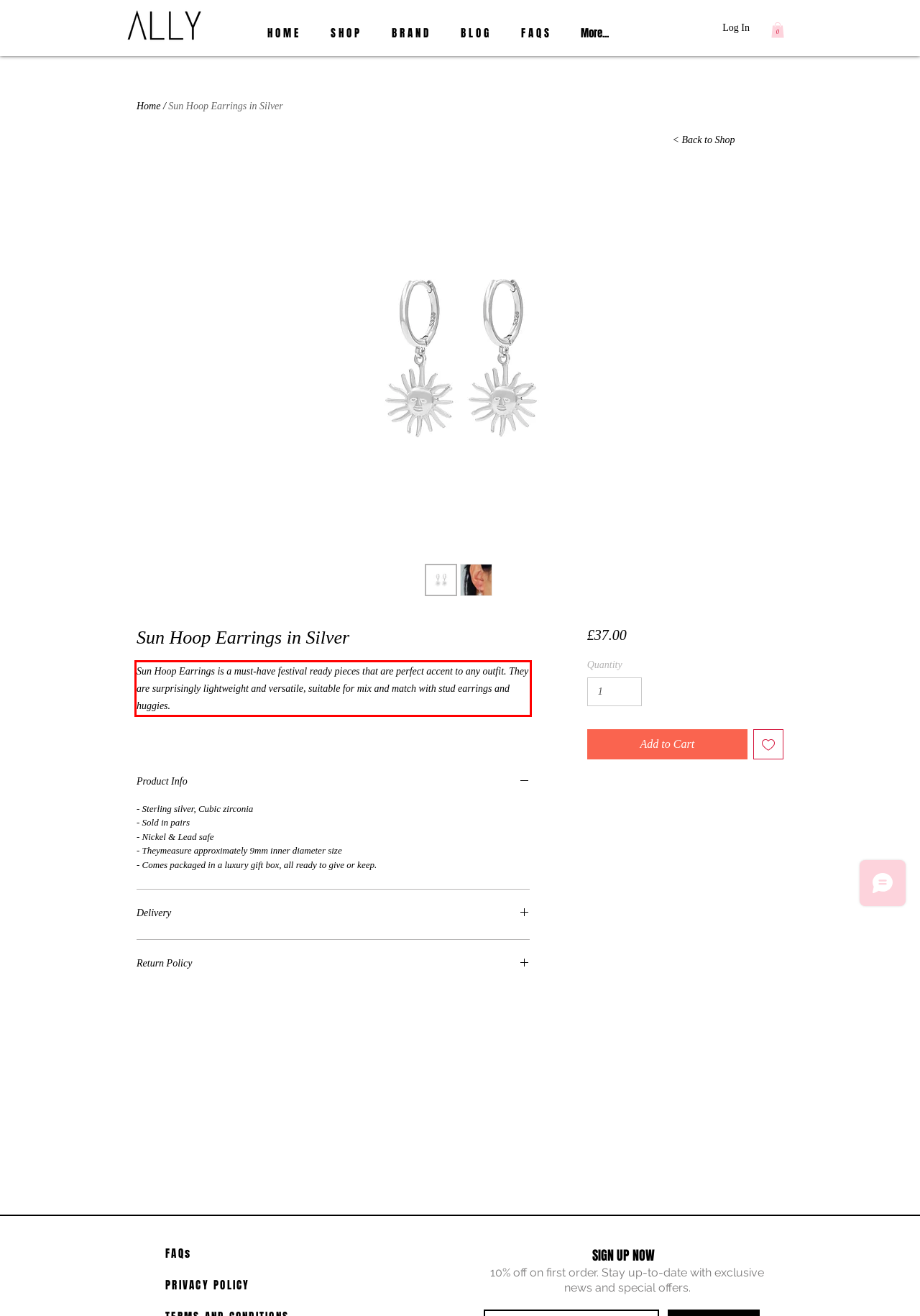Given a webpage screenshot, identify the text inside the red bounding box using OCR and extract it.

Sun Hoop Earrings is a must-have festival ready pieces that are perfect accent to any outfit. They are surprisingly lightweight and versatile, suitable for mix and match with stud earrings and huggies.